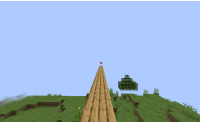Please answer the following question using a single word or phrase: 
What type of landscape is depicted in the image?

Minecraft